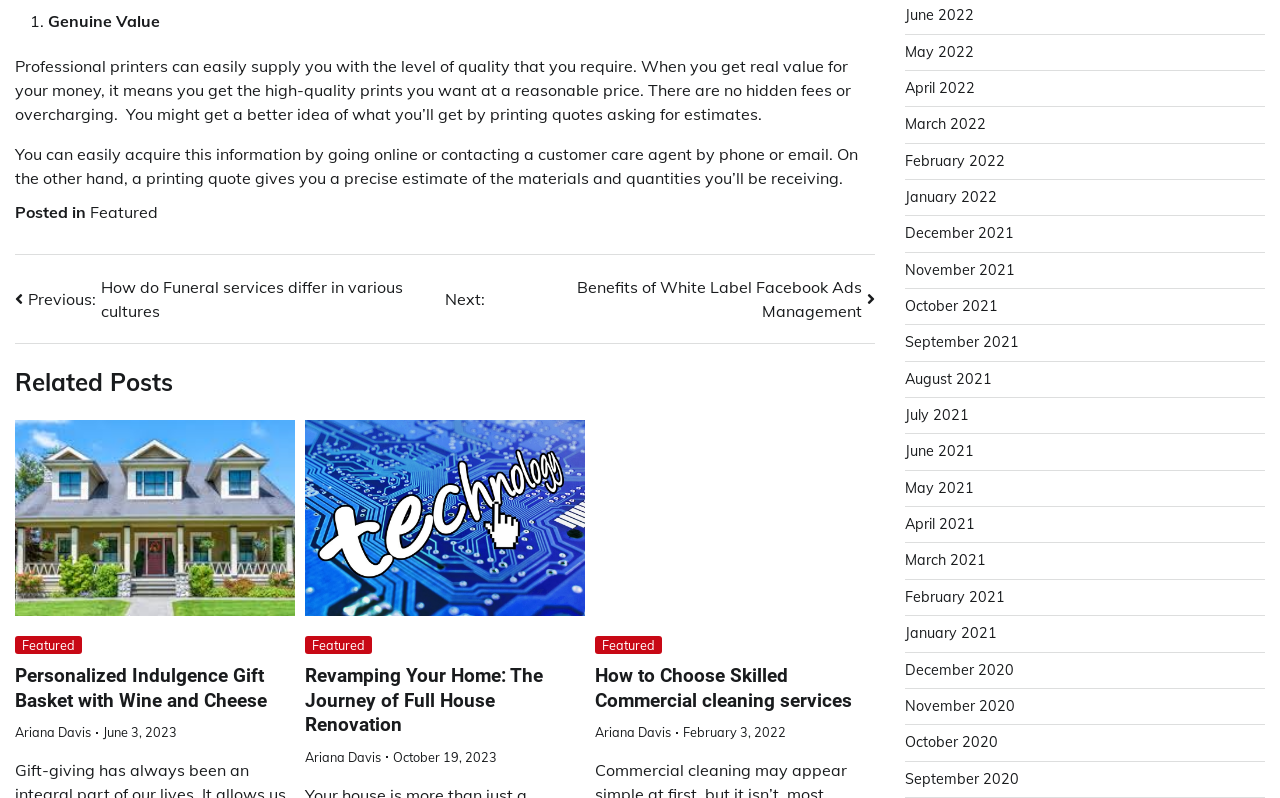Analyze the image and answer the question with as much detail as possible: 
What is the category of the post 'How to Choose Skilled Commercial cleaning services'?

The post 'How to Choose Skilled Commercial cleaning services' is categorized as 'Featured', as indicated by the 'Featured' link next to the post title.